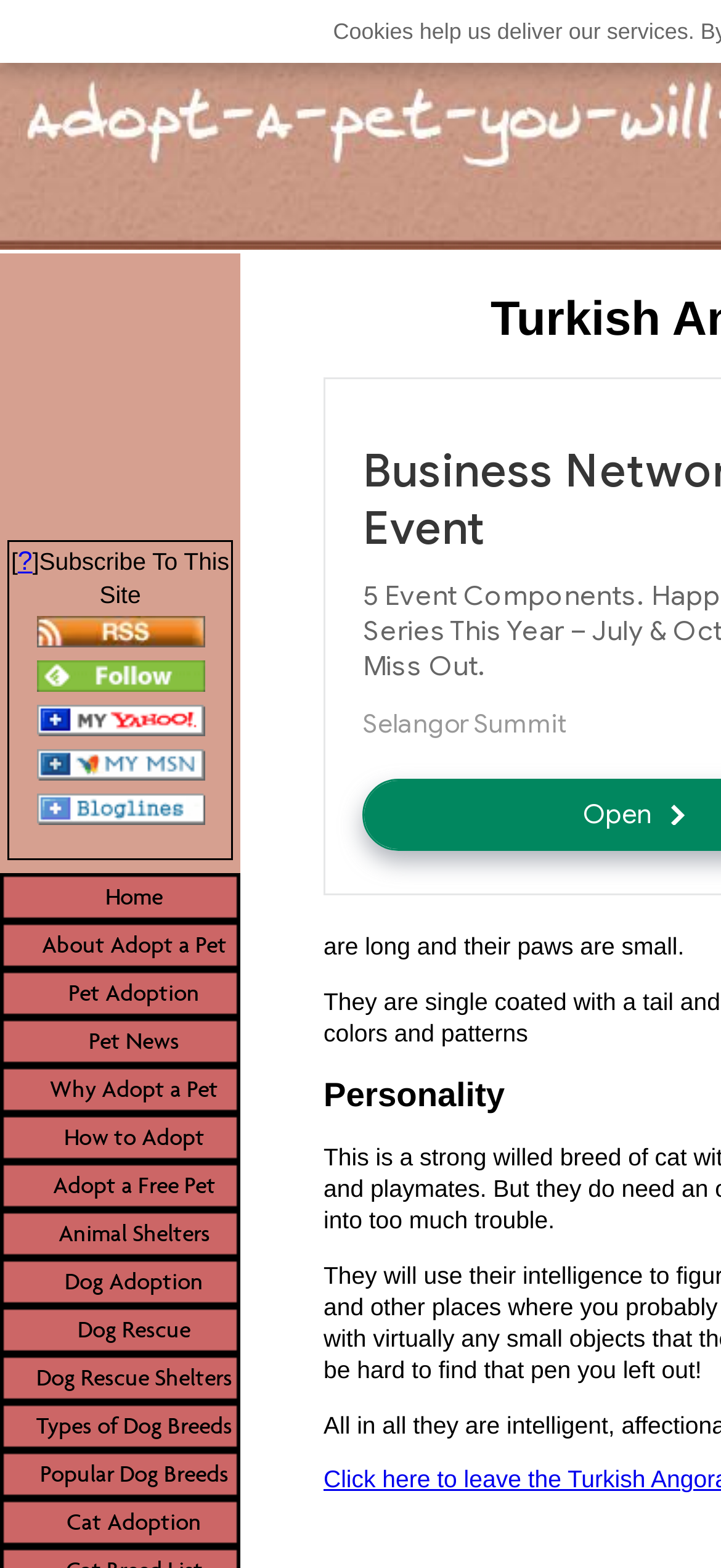Reply to the question with a brief word or phrase: Are there resources available for dog adoption on this webpage?

Yes